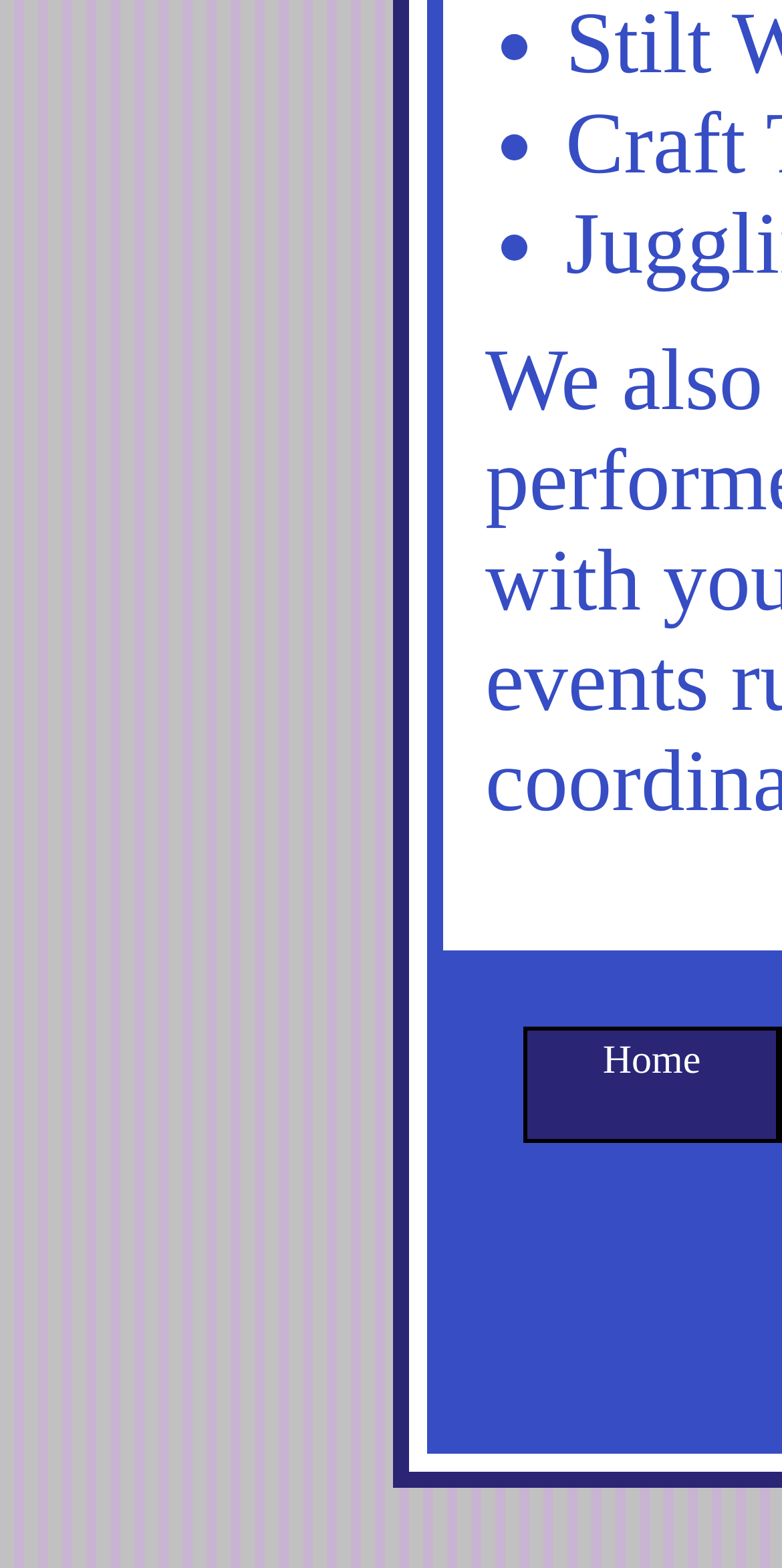Bounding box coordinates are to be given in the format (top-left x, top-left y, bottom-right x, bottom-right y). All values must be floating point numbers between 0 and 1. Provide the bounding box coordinate for the UI element described as: parent_node: Name * name="author"

None